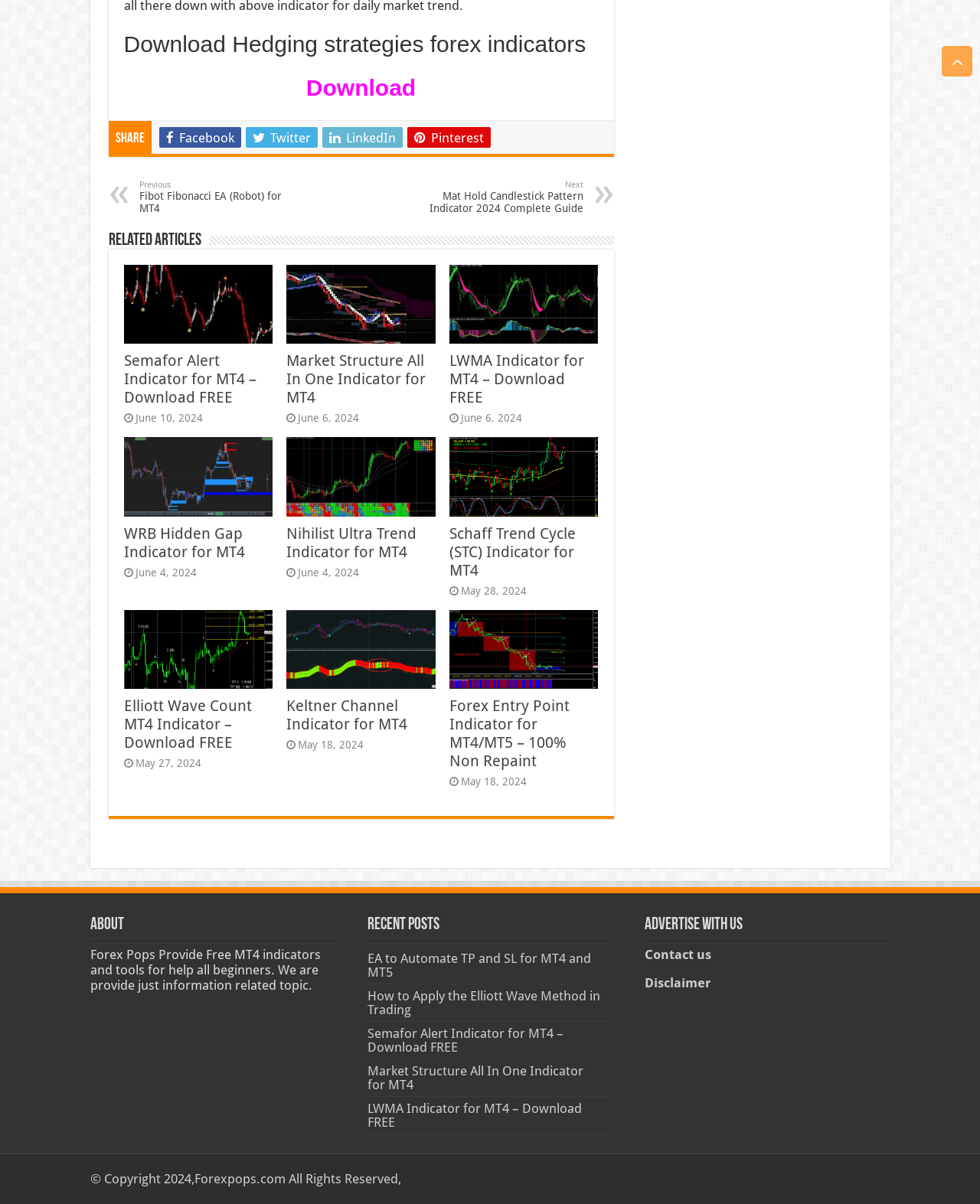What is the date of the 'Semafor Alert Indicator for MT4' article?
Please give a detailed and elaborate answer to the question.

I can see the article 'Semafor Alert Indicator for MT4' on the webpage, and its date is mentioned as June 10, 2024. This information is provided below the article title.